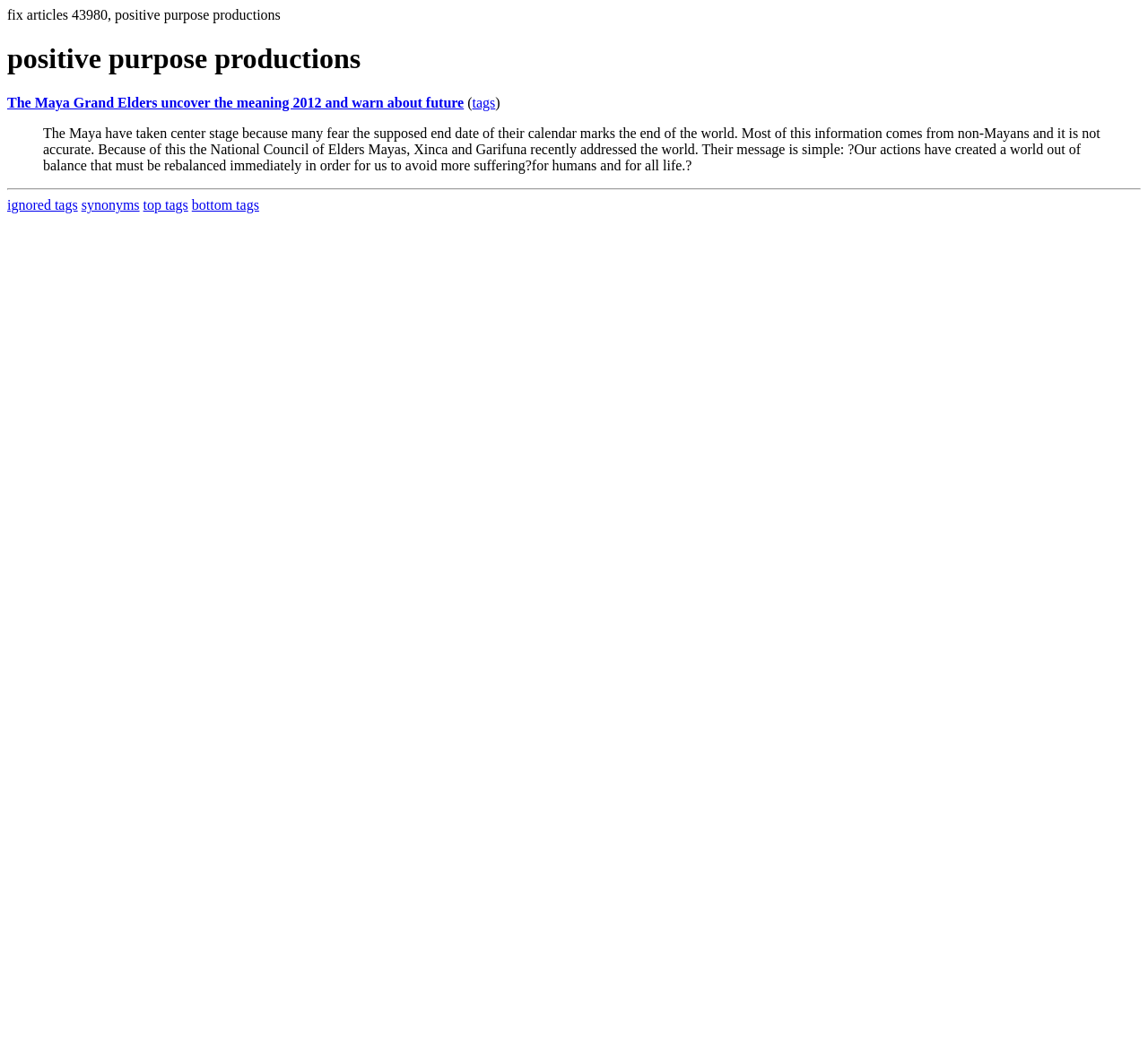What is the topic of the article? Examine the screenshot and reply using just one word or a brief phrase.

Maya Grand Elders